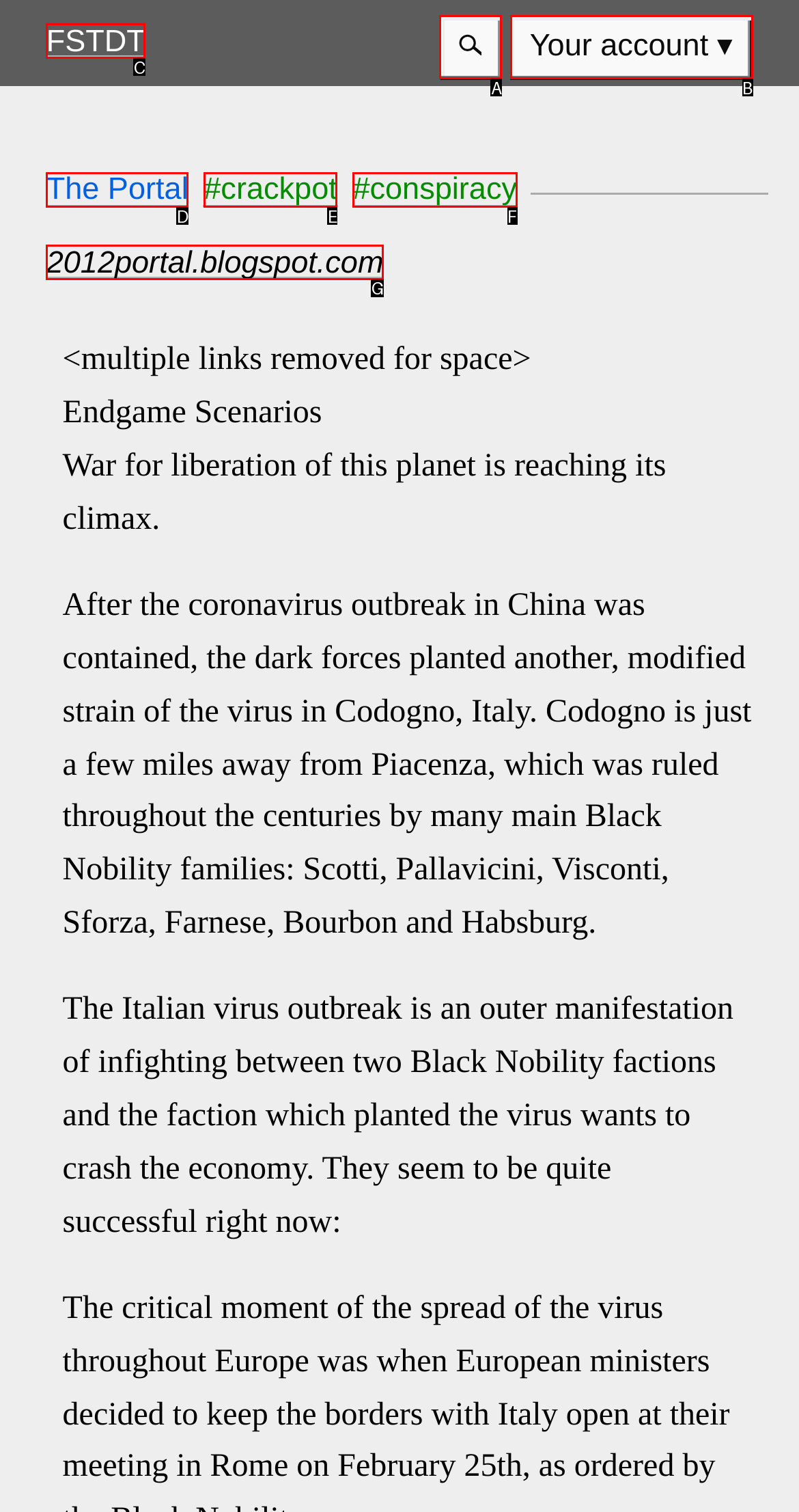Find the option that matches this description: 2012portal.blogspot.com
Provide the matching option's letter directly.

G